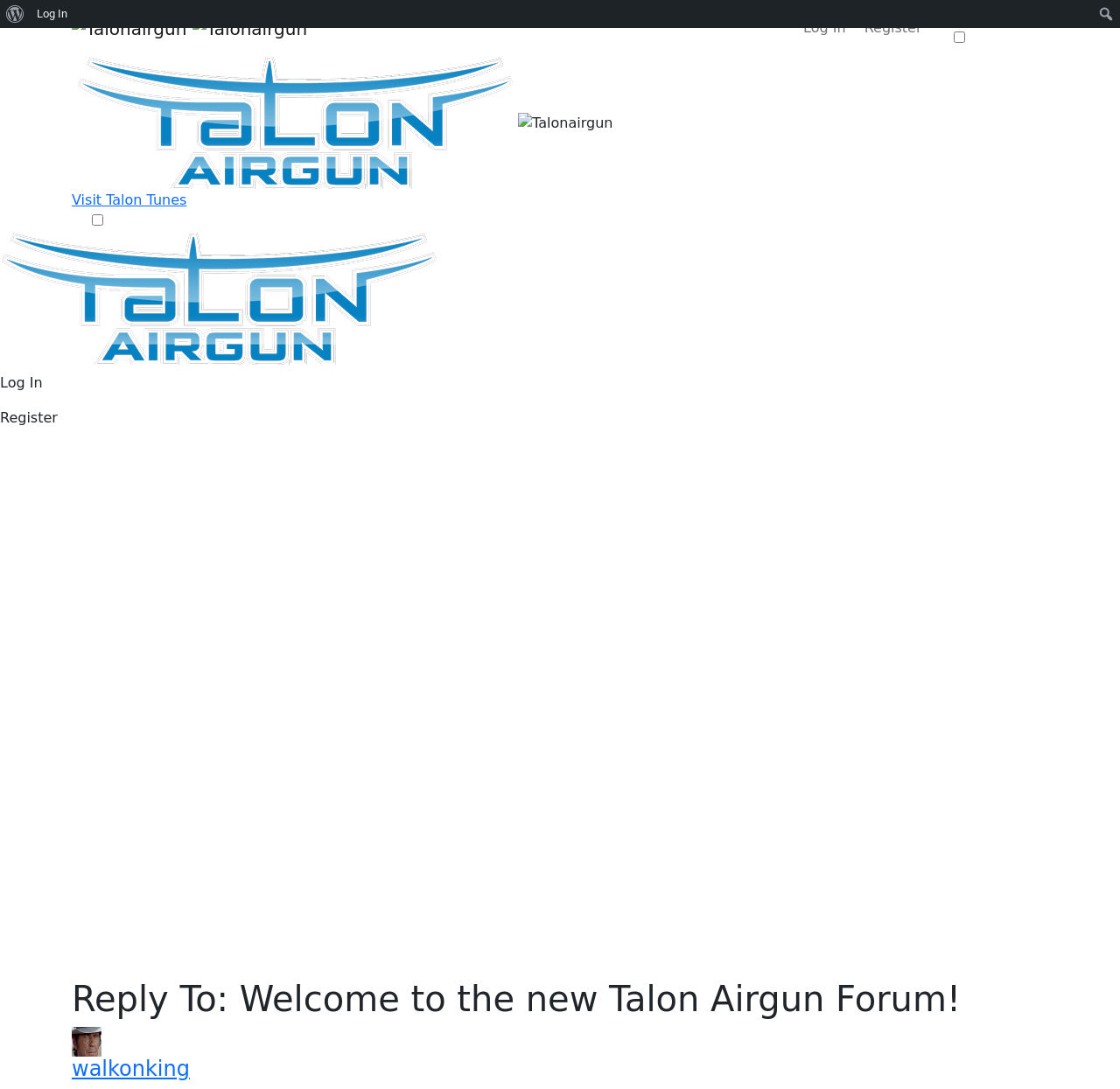Please identify the bounding box coordinates of the region to click in order to complete the given instruction: "Reply to the welcome post". The coordinates should be four float numbers between 0 and 1, i.e., [left, top, right, bottom].

[0.064, 0.898, 0.936, 0.937]